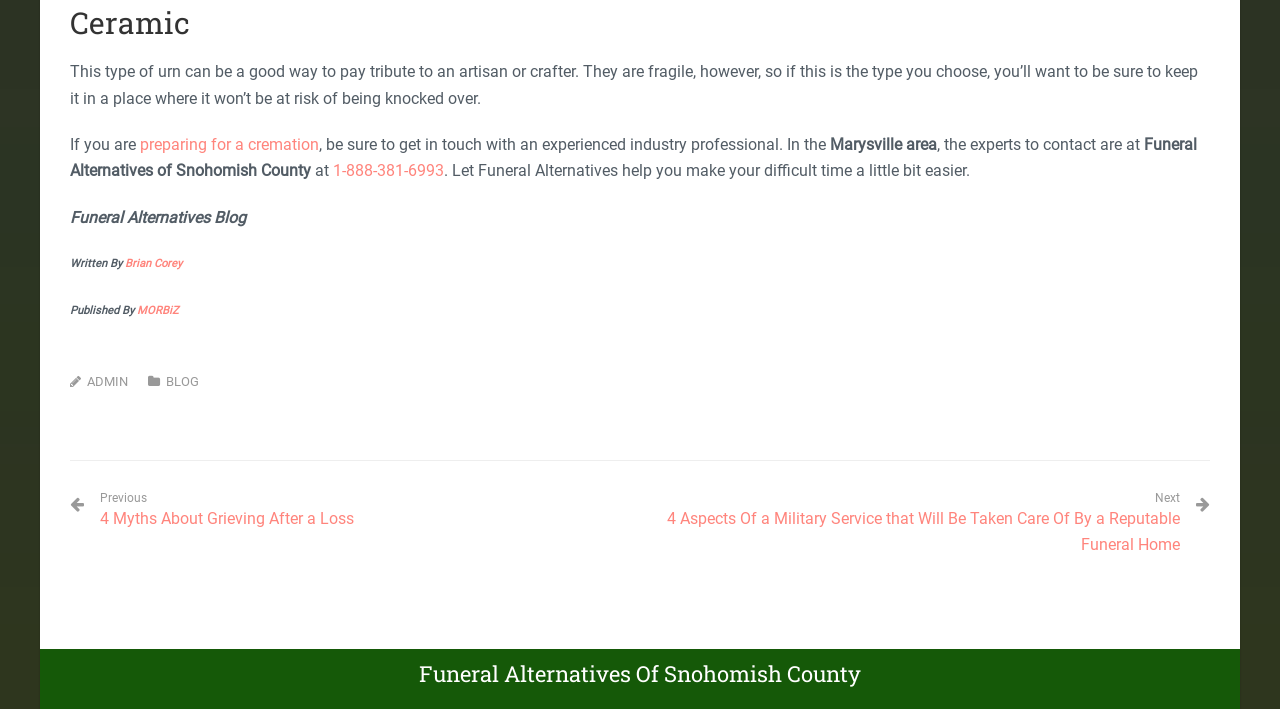What type of urn is being discussed?
Provide a one-word or short-phrase answer based on the image.

Ceramic